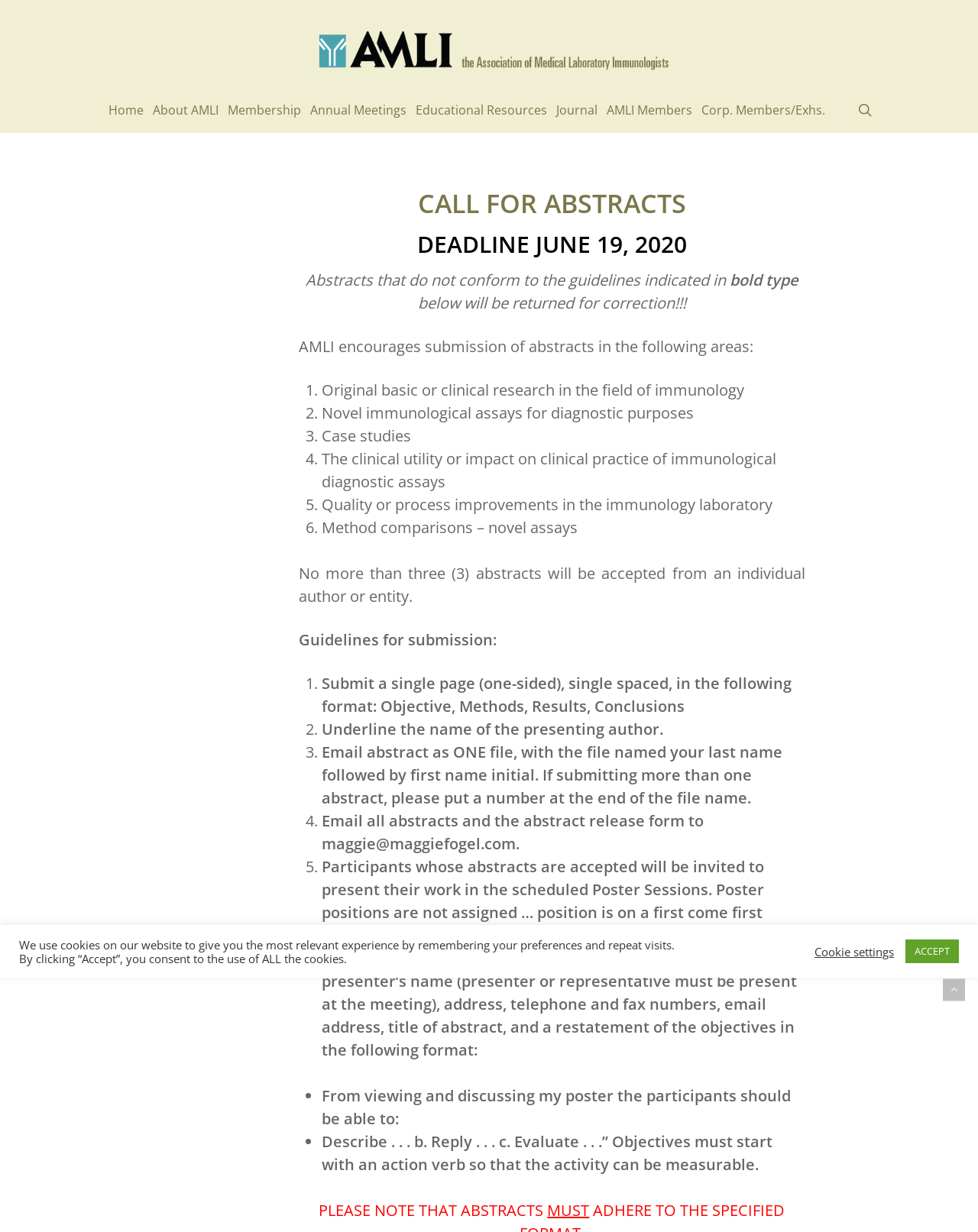Determine the bounding box coordinates for the HTML element described here: "ACCEPT".

[0.926, 0.763, 0.98, 0.782]